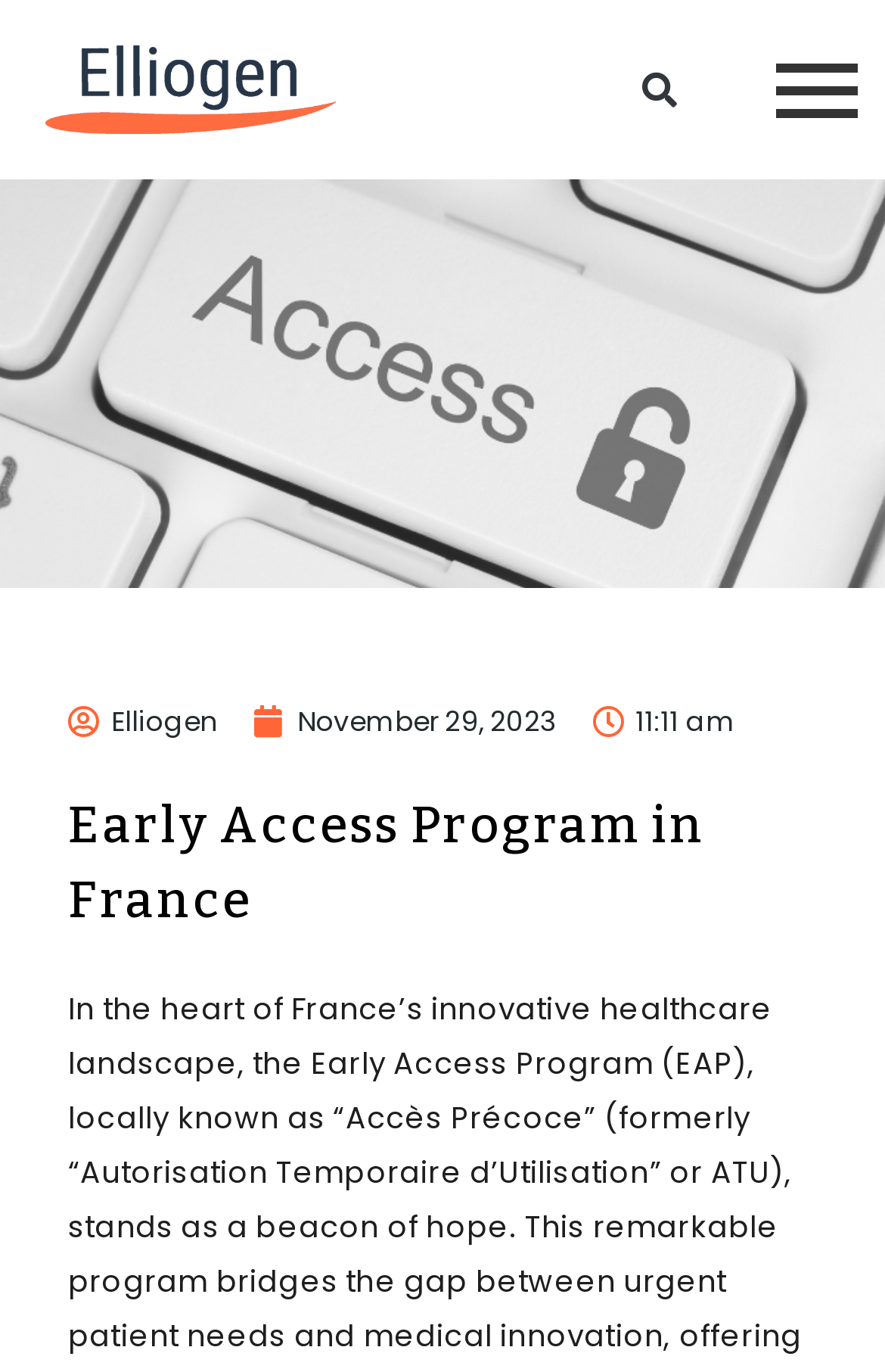What is the time mentioned on the webpage?
Provide a short answer using one word or a brief phrase based on the image.

11:11 am